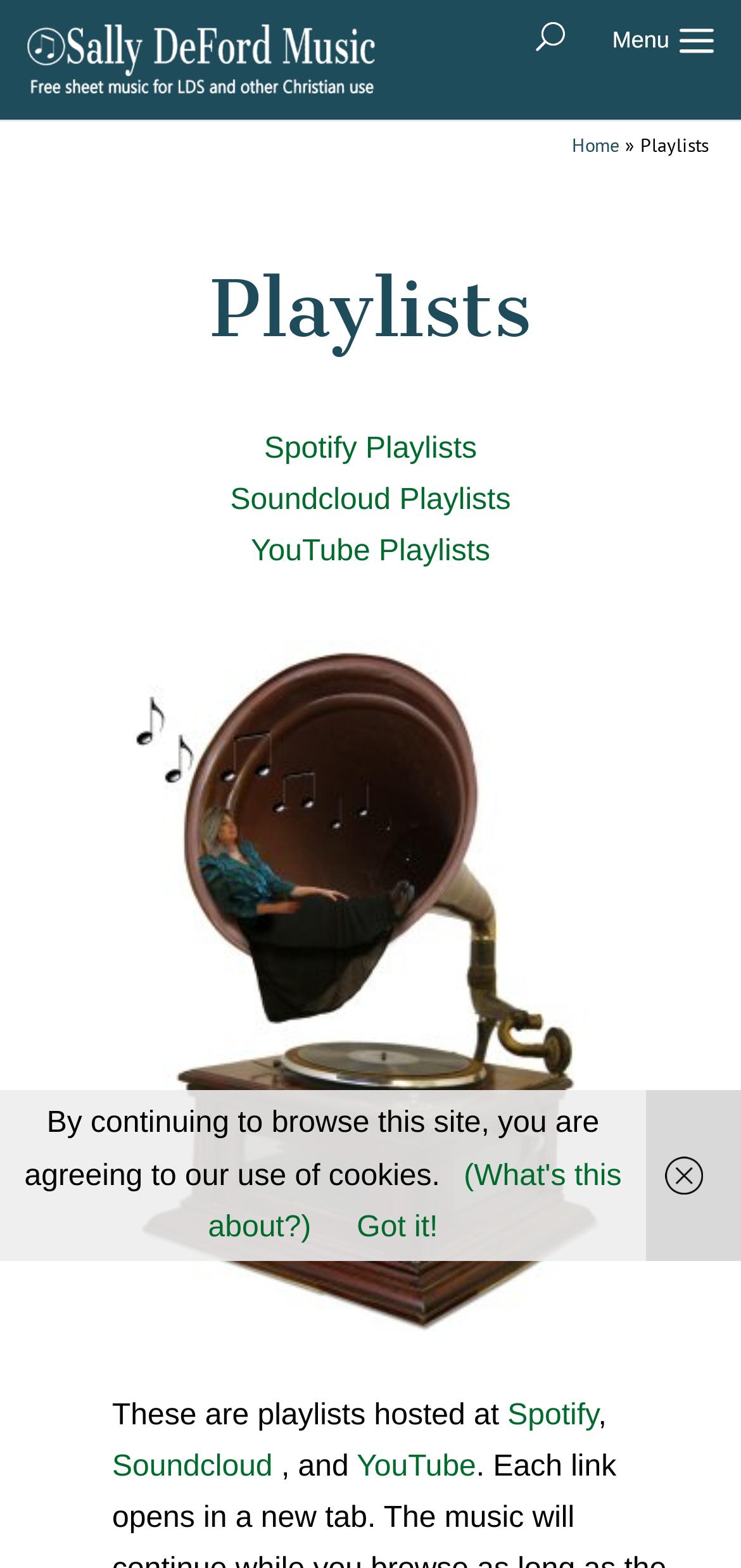What are the three types of playlists available?
Give a thorough and detailed response to the question.

Based on the links provided on the webpage, it can be inferred that the three types of playlists available are Spotify, Soundcloud, and YouTube. This is evident from the links 'Spotify Playlists', 'Soundcloud Playlists', and 'YouTube Playlists'.